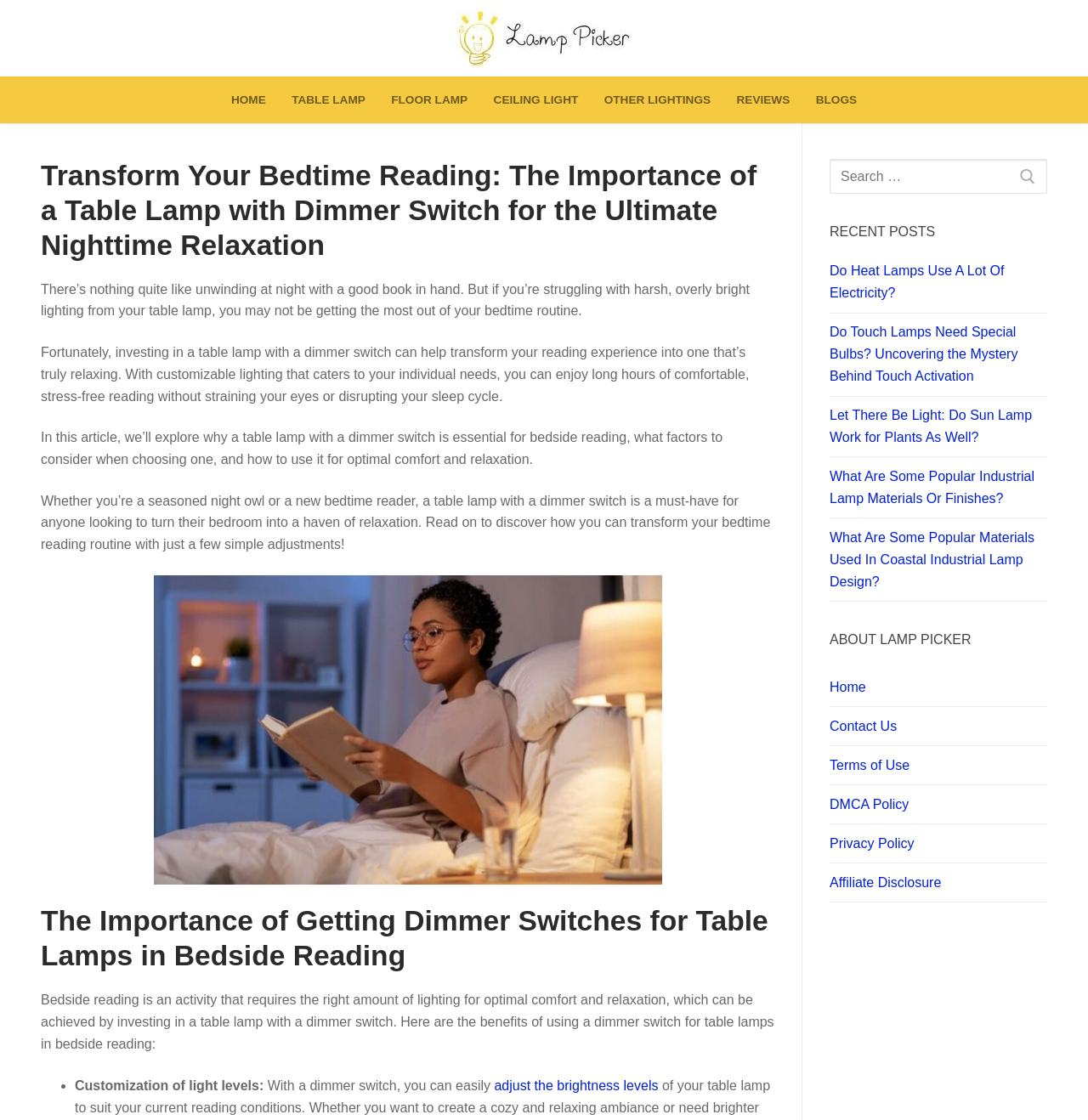What type of content is available on this webpage?
Using the image, answer in one word or phrase.

Articles and blog posts